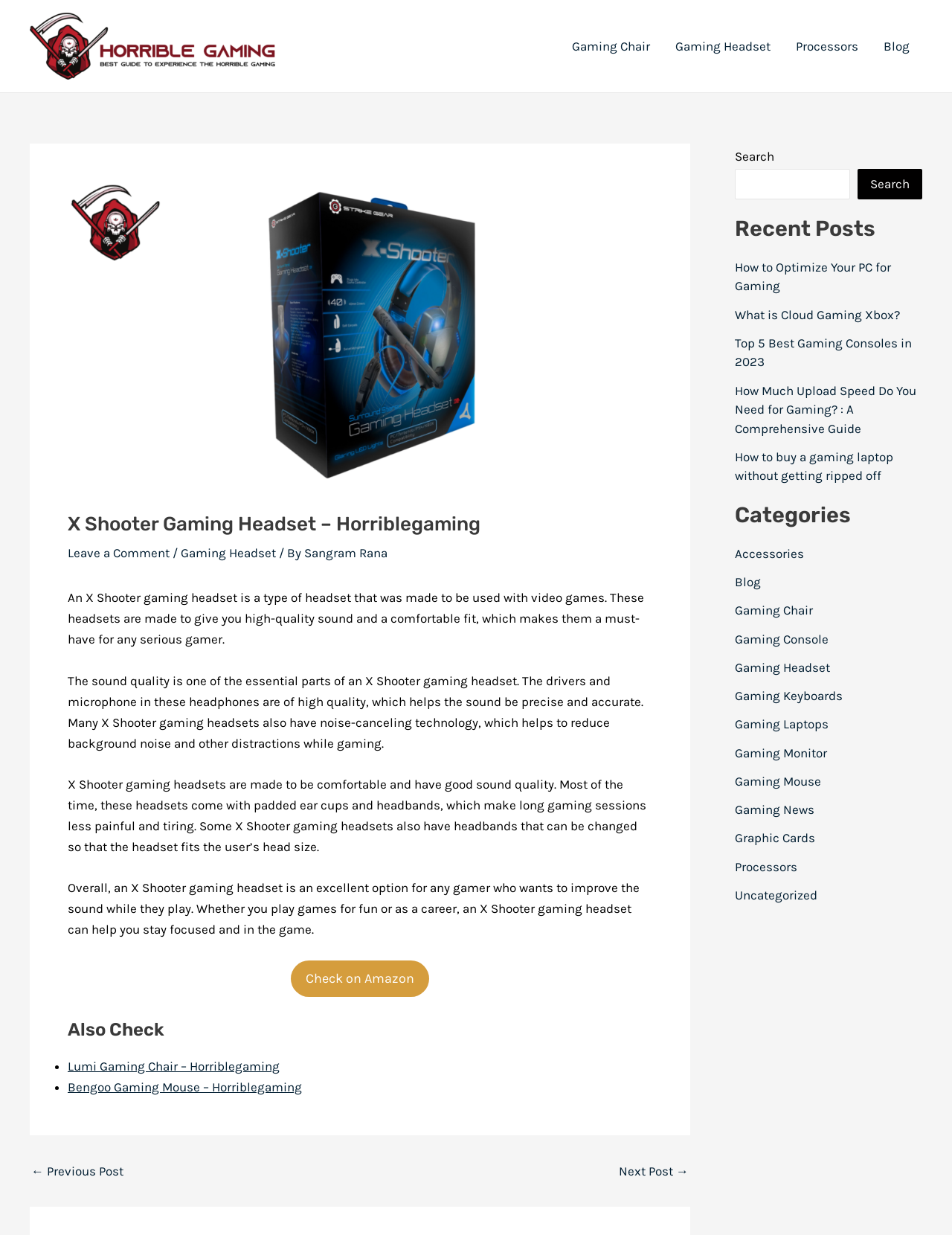What is an X Shooter gaming headset?
Give a detailed and exhaustive answer to the question.

Based on the webpage content, an X Shooter gaming headset is a type of headset specifically designed for video games, providing high-quality sound and a comfortable fit, making it a must-have for serious gamers.